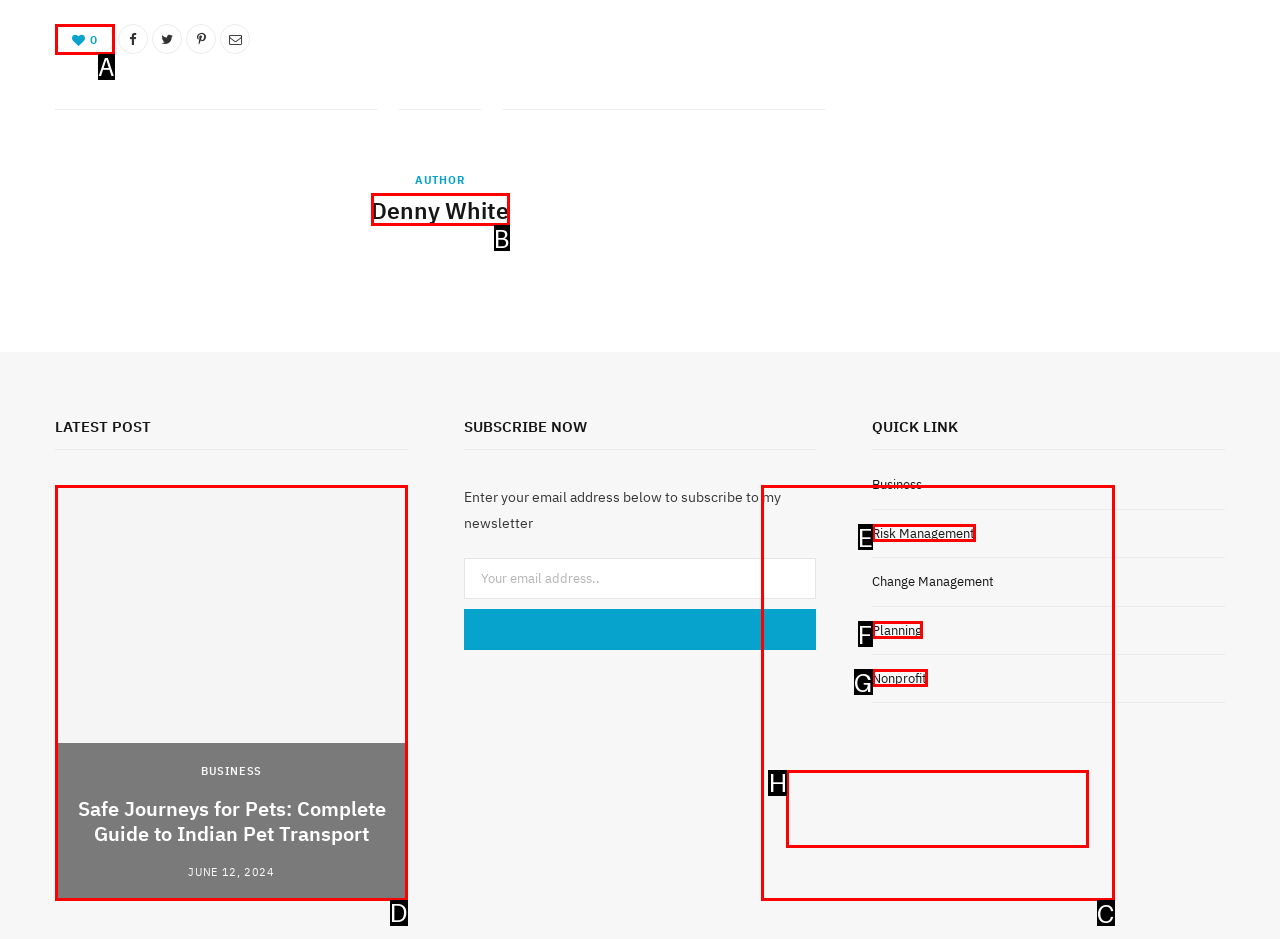Identify the appropriate choice to fulfill this task: Read the blog post about The Chosen
Respond with the letter corresponding to the correct option.

None